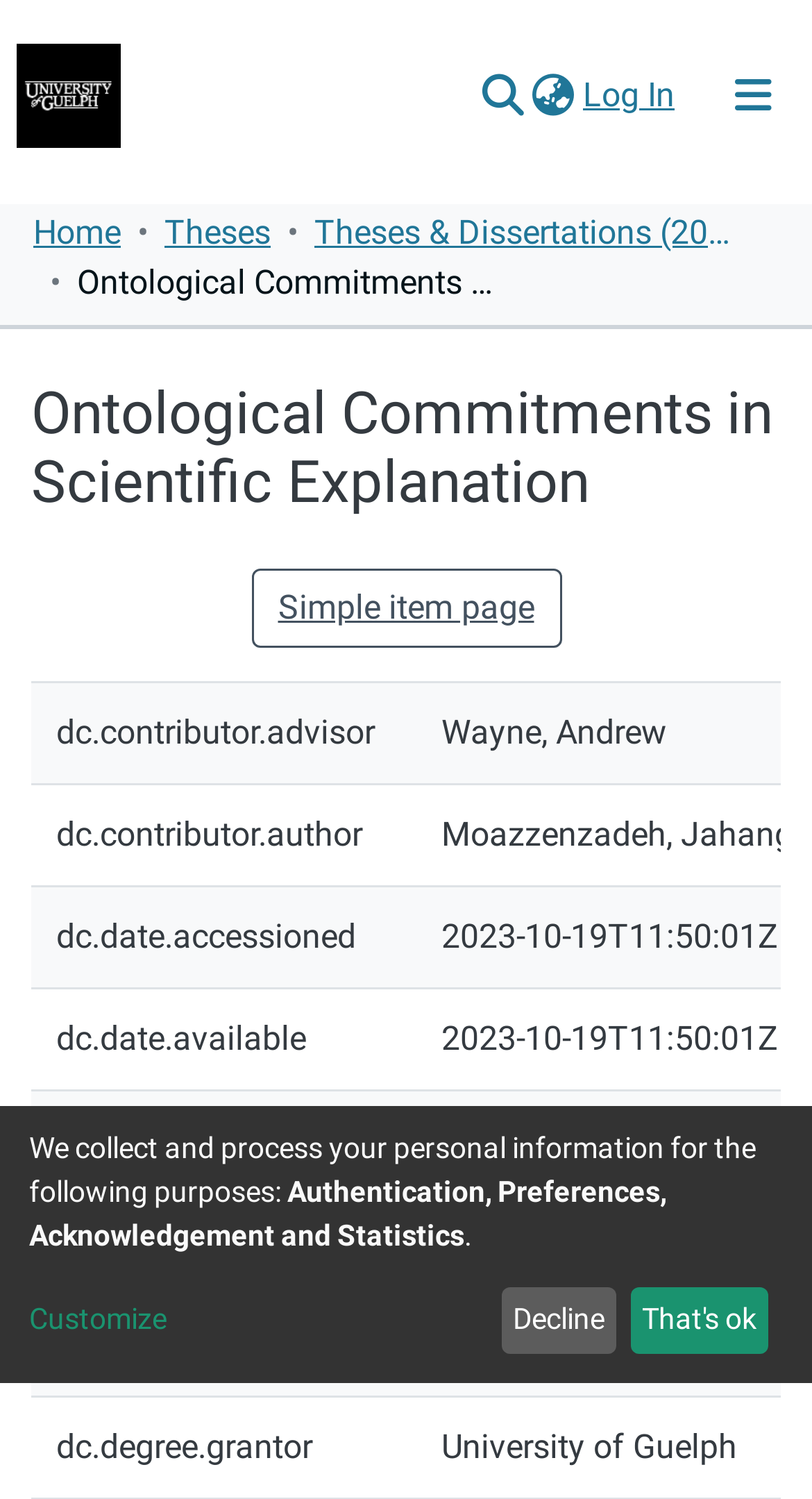What is the purpose of the search bar?
Respond to the question with a single word or phrase according to the image.

To search the repository